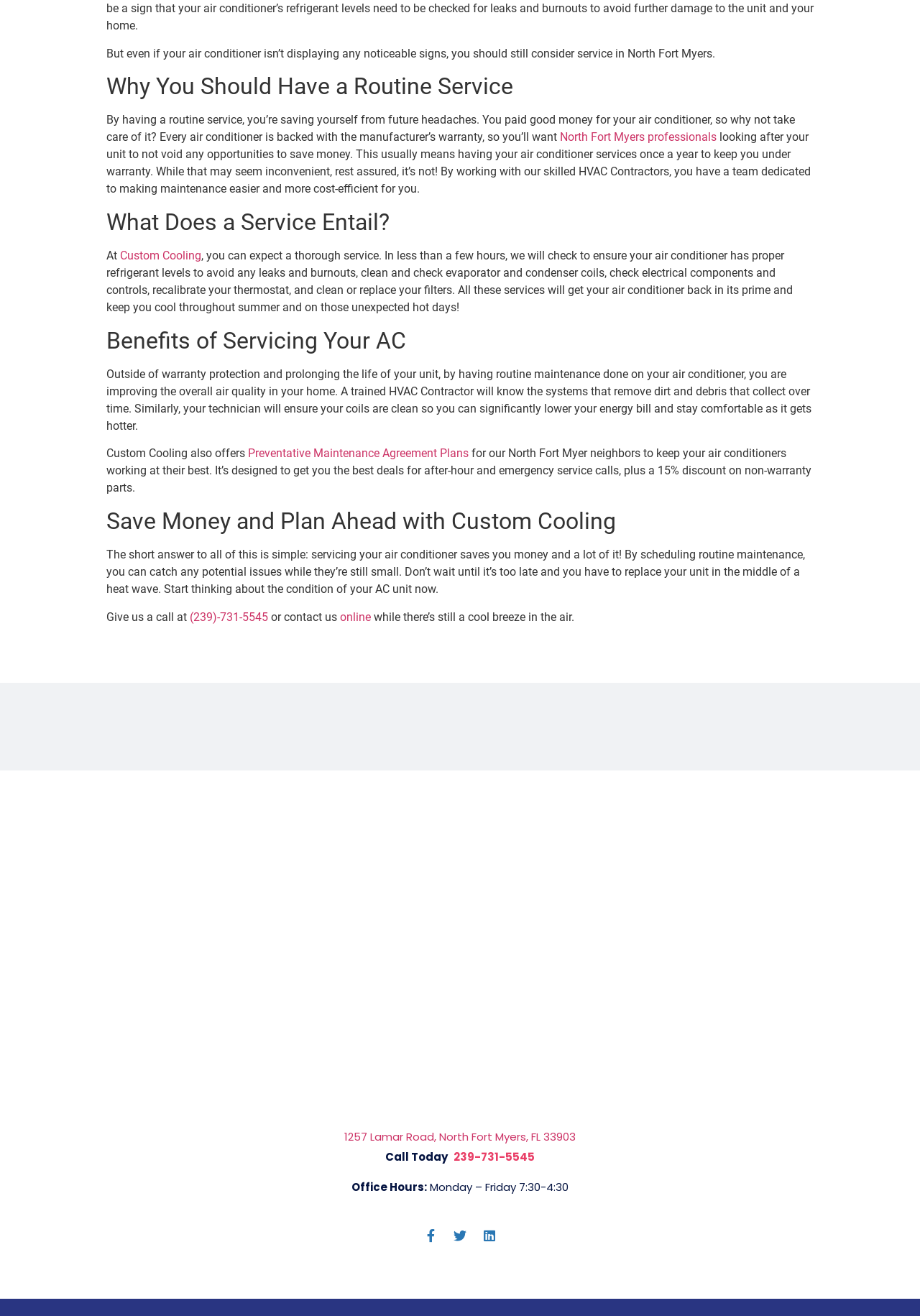Answer the question using only a single word or phrase: 
What is the address of Custom Cooling?

1257 Lamar Road, North Fort Myers, FL 33903